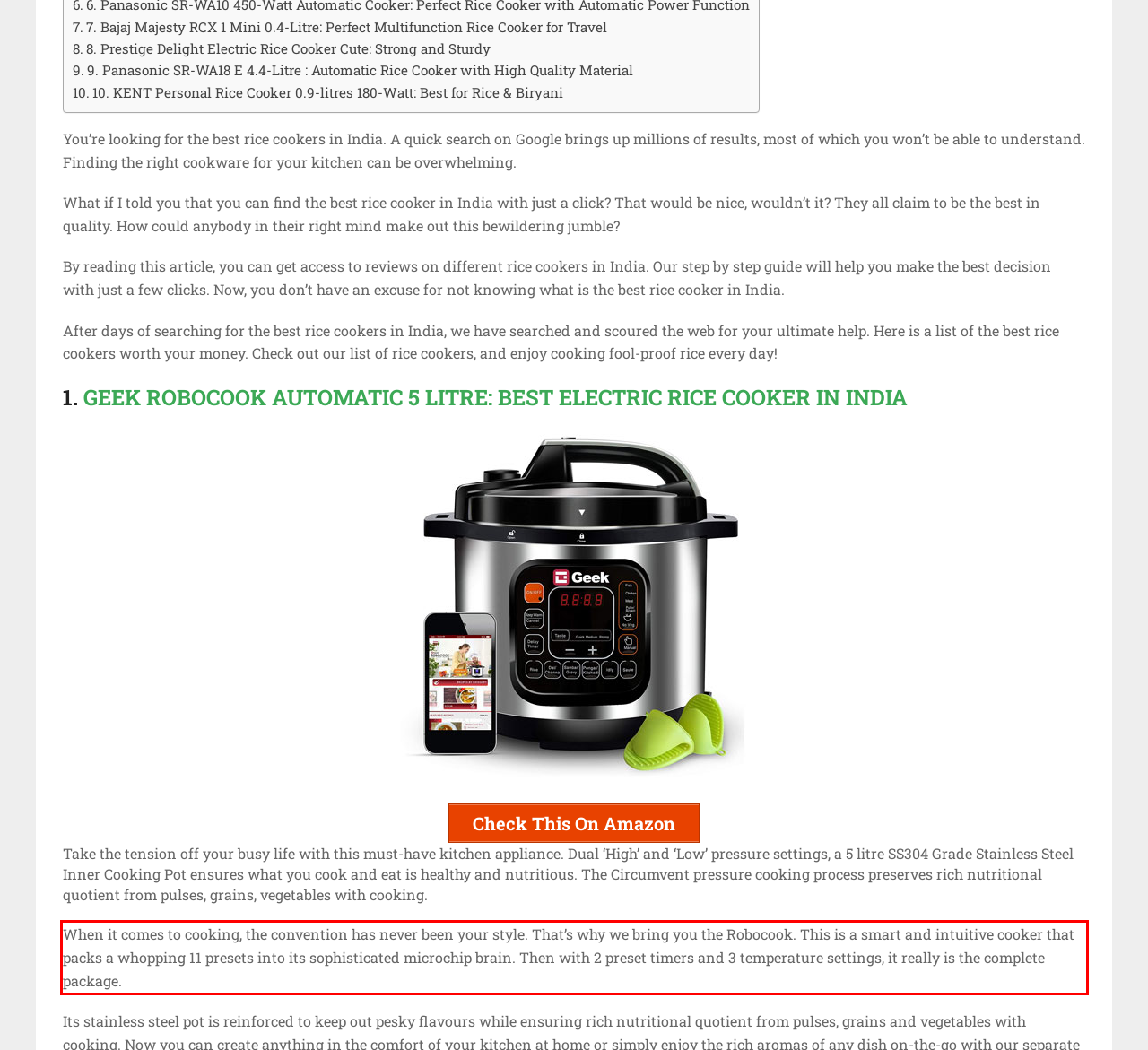Please analyze the provided webpage screenshot and perform OCR to extract the text content from the red rectangle bounding box.

When it comes to cooking, the convention has never been your style. That’s why we bring you the Robocook. This is a smart and intuitive cooker that packs a whopping 11 presets into its sophisticated microchip brain. Then with 2 preset timers and 3 temperature settings, it really is the complete package.